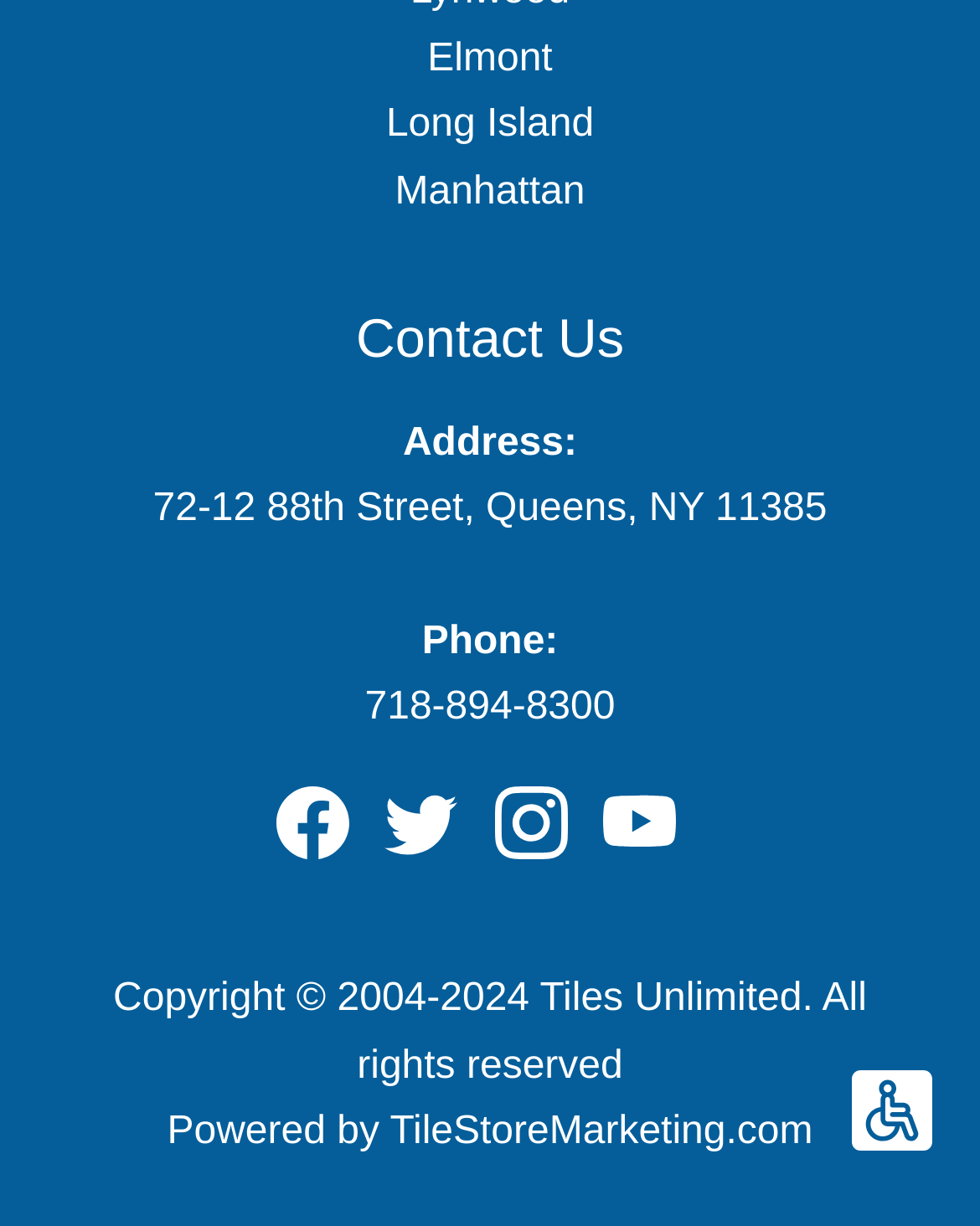Can you identify the bounding box coordinates of the clickable region needed to carry out this instruction: 'Copy link'? The coordinates should be four float numbers within the range of 0 to 1, stated as [left, top, right, bottom].

None